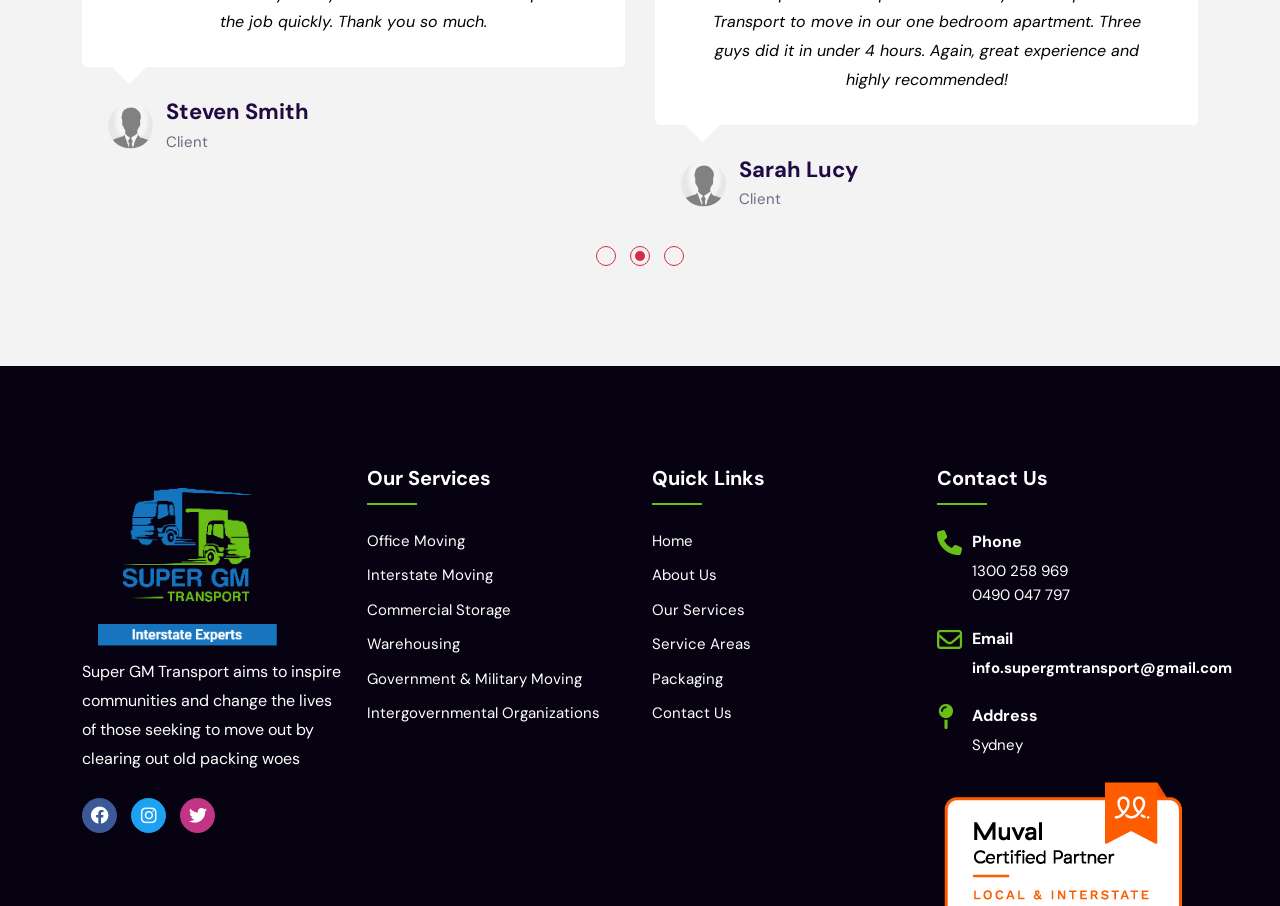What services does the company offer?
Using the information presented in the image, please offer a detailed response to the question.

The services are listed under the 'Our Services' heading, which includes links to 'Office Moving', 'Interstate Moving', 'Commercial Storage', 'Warehousing', and 'Government & Military Moving'.